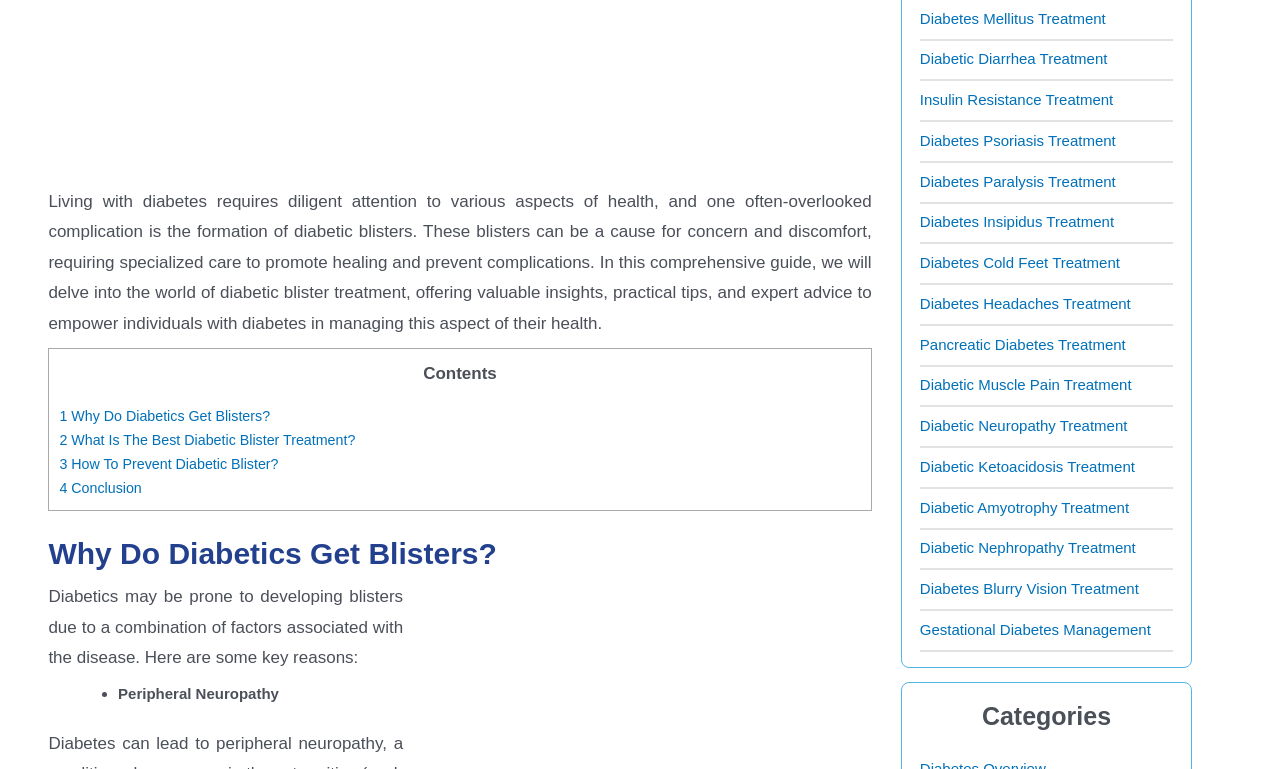Calculate the bounding box coordinates of the UI element given the description: "Diabetes Blurry Vision Treatment".

[0.719, 0.754, 0.89, 0.776]